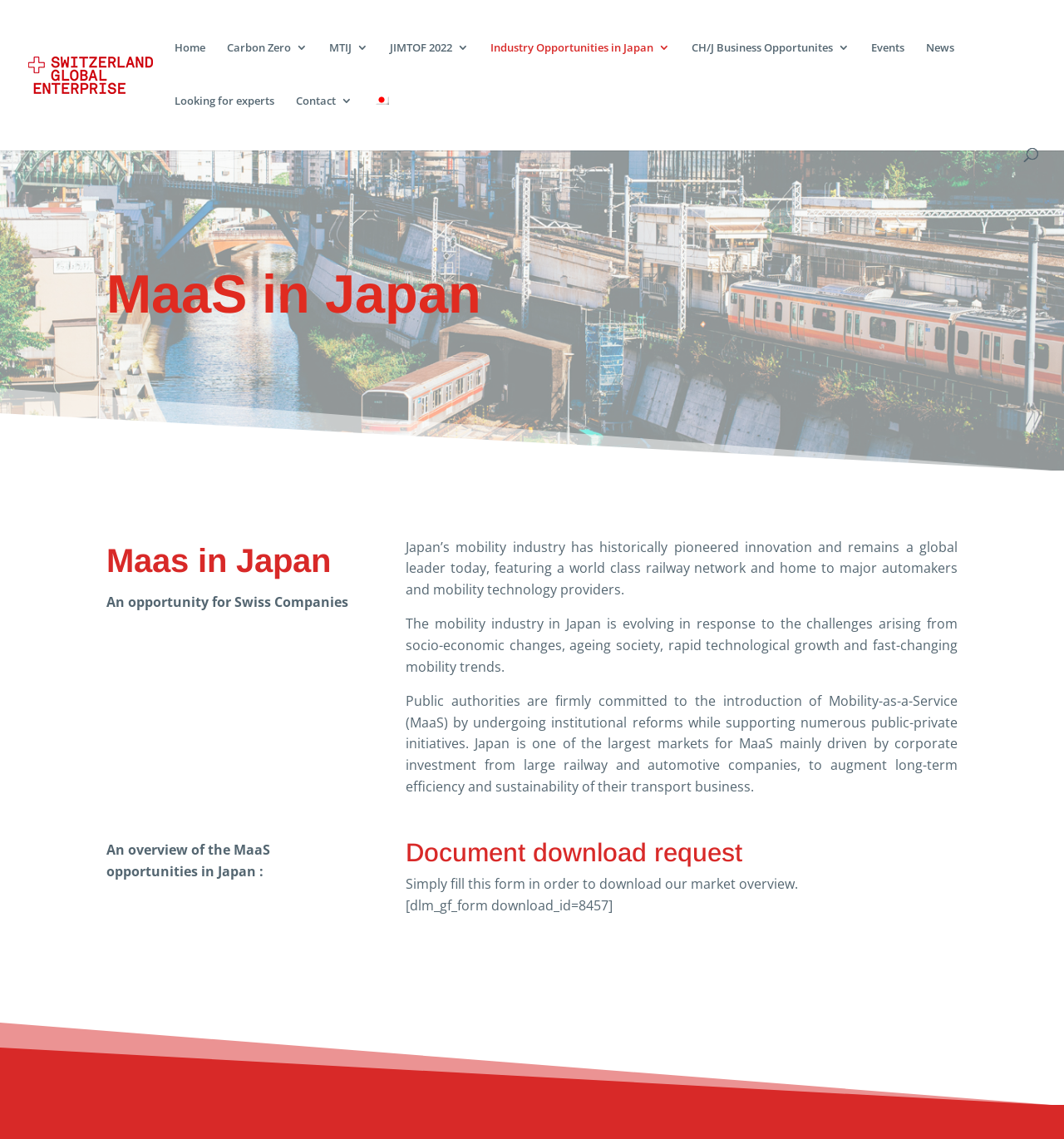Please find the bounding box coordinates of the element that must be clicked to perform the given instruction: "Click on the 'Home' link". The coordinates should be four float numbers from 0 to 1, i.e., [left, top, right, bottom].

[0.164, 0.036, 0.193, 0.083]